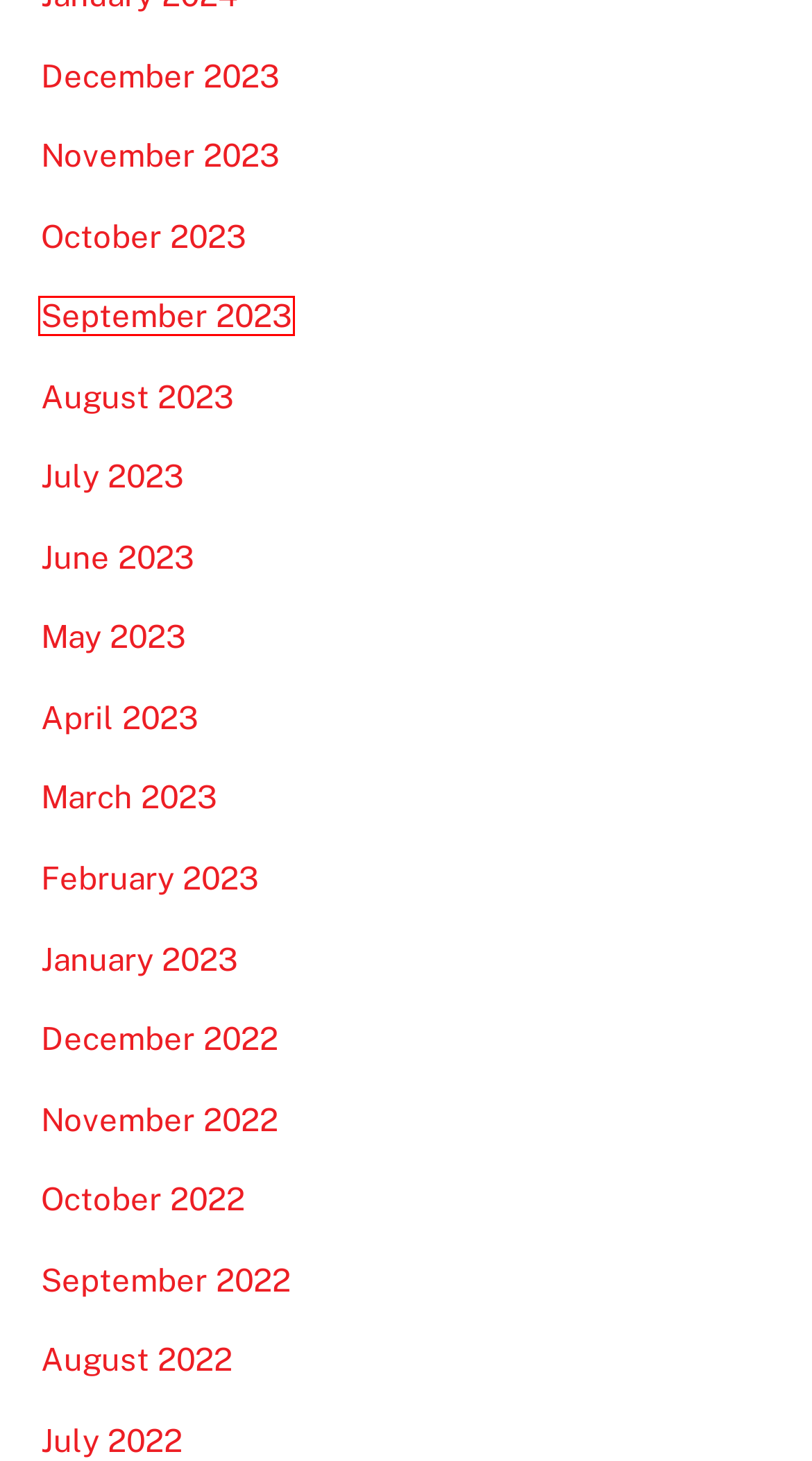You are provided a screenshot of a webpage featuring a red bounding box around a UI element. Choose the webpage description that most accurately represents the new webpage after clicking the element within the red bounding box. Here are the candidates:
A. January 2023 - Red Mountain Journal
B. July 2022 - Red Mountain Journal
C. February 2023 - Red Mountain Journal
D. September 2023 - Red Mountain Journal
E. December 2022 - Red Mountain Journal
F. May 2023 - Red Mountain Journal
G. July 2023 - Red Mountain Journal
H. December 2023 - Red Mountain Journal

D